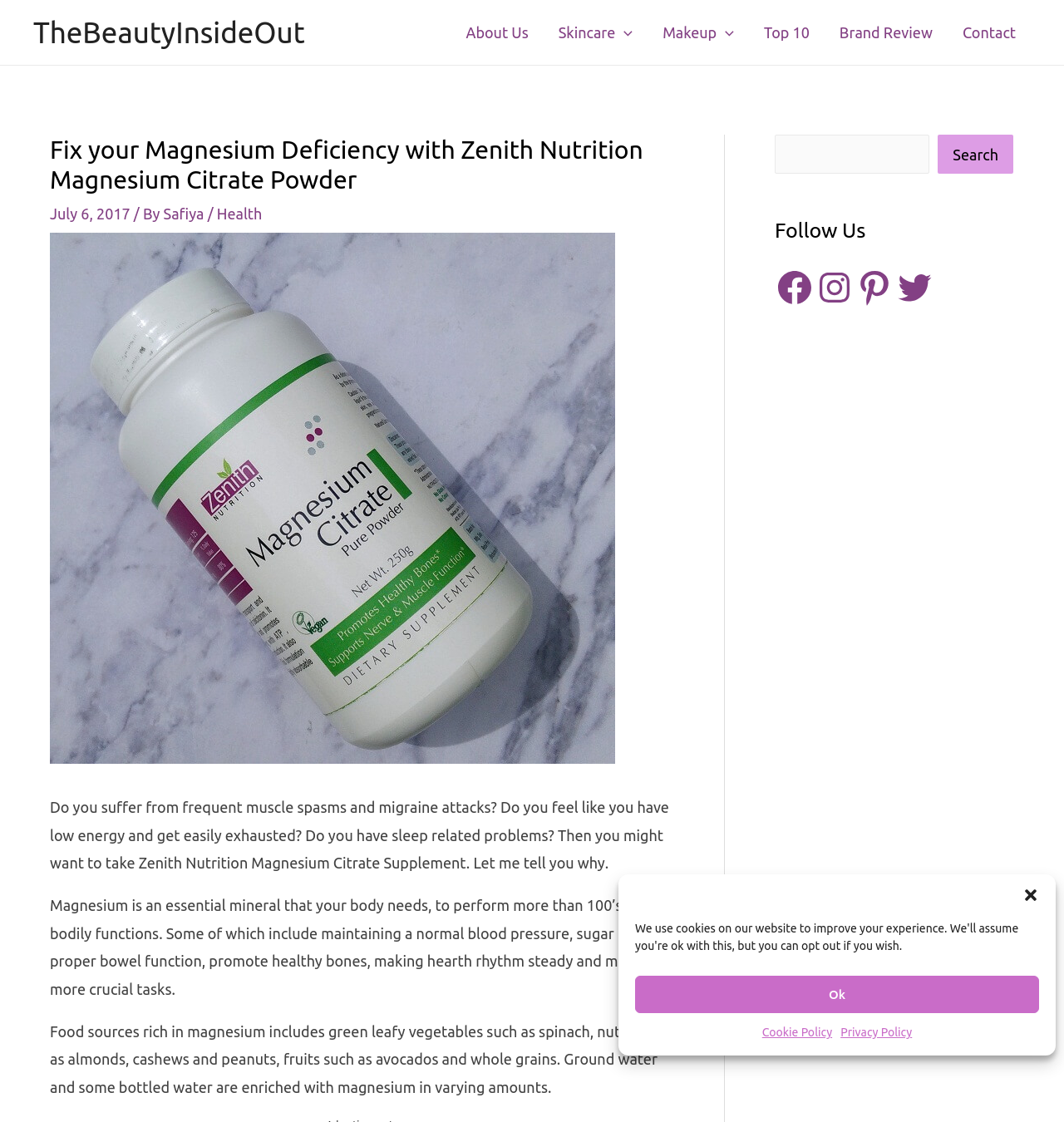Please predict the bounding box coordinates of the element's region where a click is necessary to complete the following instruction: "Read the 'Top 10' page". The coordinates should be represented by four float numbers between 0 and 1, i.e., [left, top, right, bottom].

[0.704, 0.003, 0.775, 0.055]